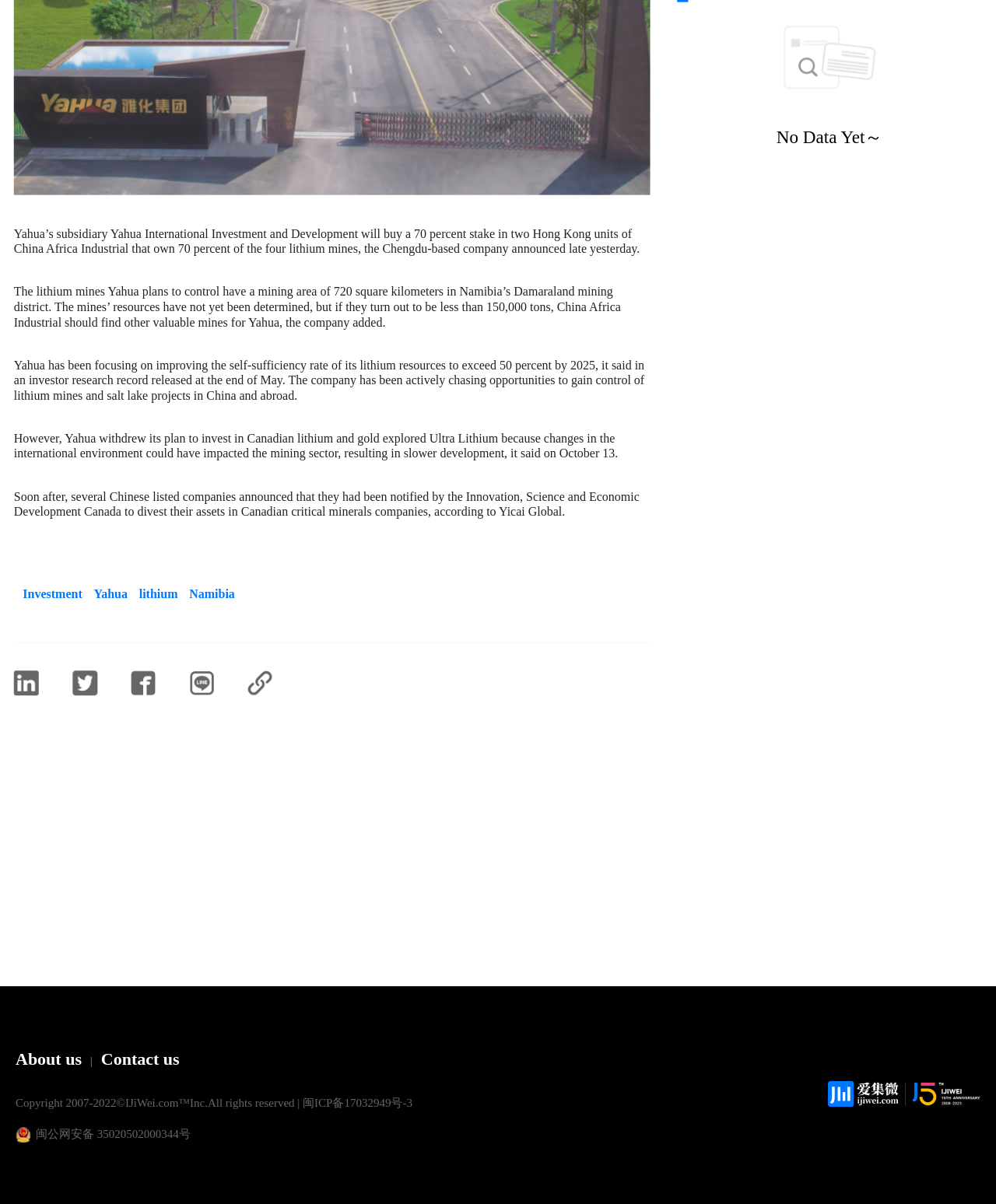Calculate the bounding box coordinates for the UI element based on the following description: "Instagram". Ensure the coordinates are four float numbers between 0 and 1, i.e., [left, top, right, bottom].

None